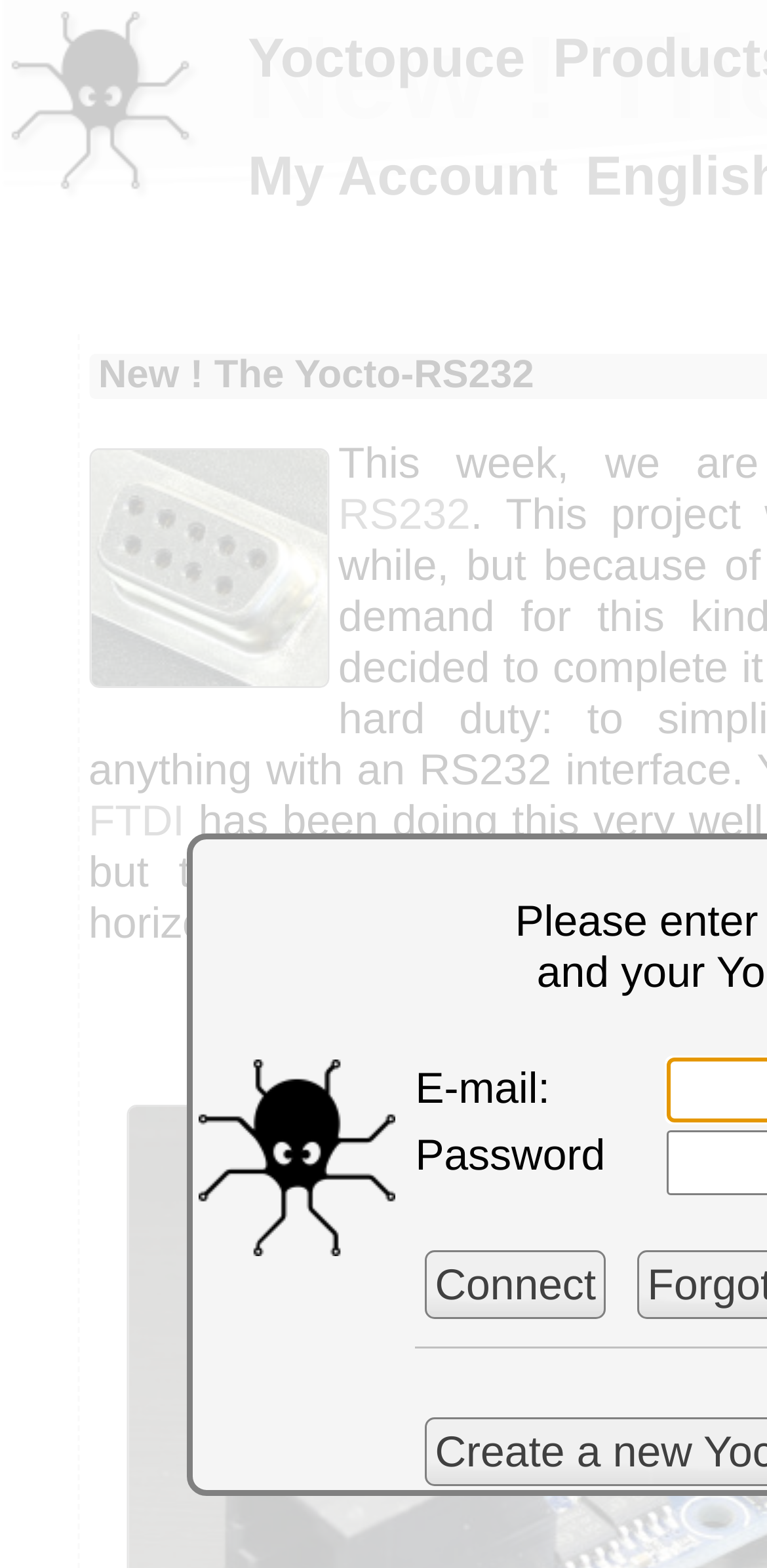Describe all the key features and sections of the webpage thoroughly.

The webpage is about the Yocto-RS232 product. At the top left, there is a logo of Yoctopuce, accompanied by a short tagline "get your stuff connected." Below the logo, there are three links: "FTDI", "Yocto-RS232", and "Yoctopuce". 

In the middle of the page, there is a table with two rows. The first row has an empty cell on the left and a cell containing the text "E-mail:" on the right. The second row has an image on the left and a cell containing the text "Password" on the right. Below the "Password" cell, there is a "Connect" link.

At the top right, there are two more links: "Yoctopuce" and "My Account".